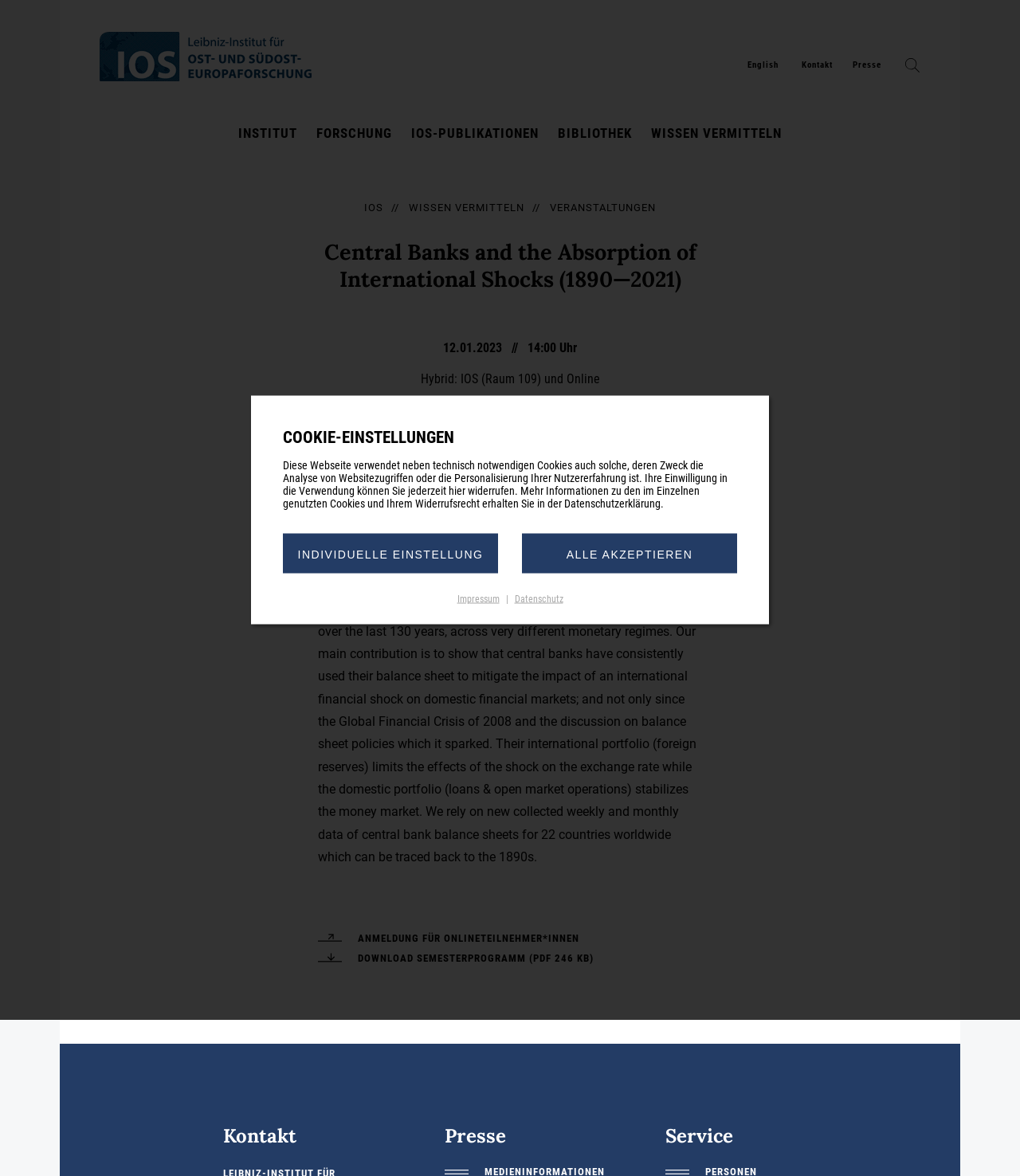Identify the bounding box coordinates of the clickable region necessary to fulfill the following instruction: "Register for online participants". The bounding box coordinates should be four float numbers between 0 and 1, i.e., [left, top, right, bottom].

[0.312, 0.793, 0.568, 0.803]